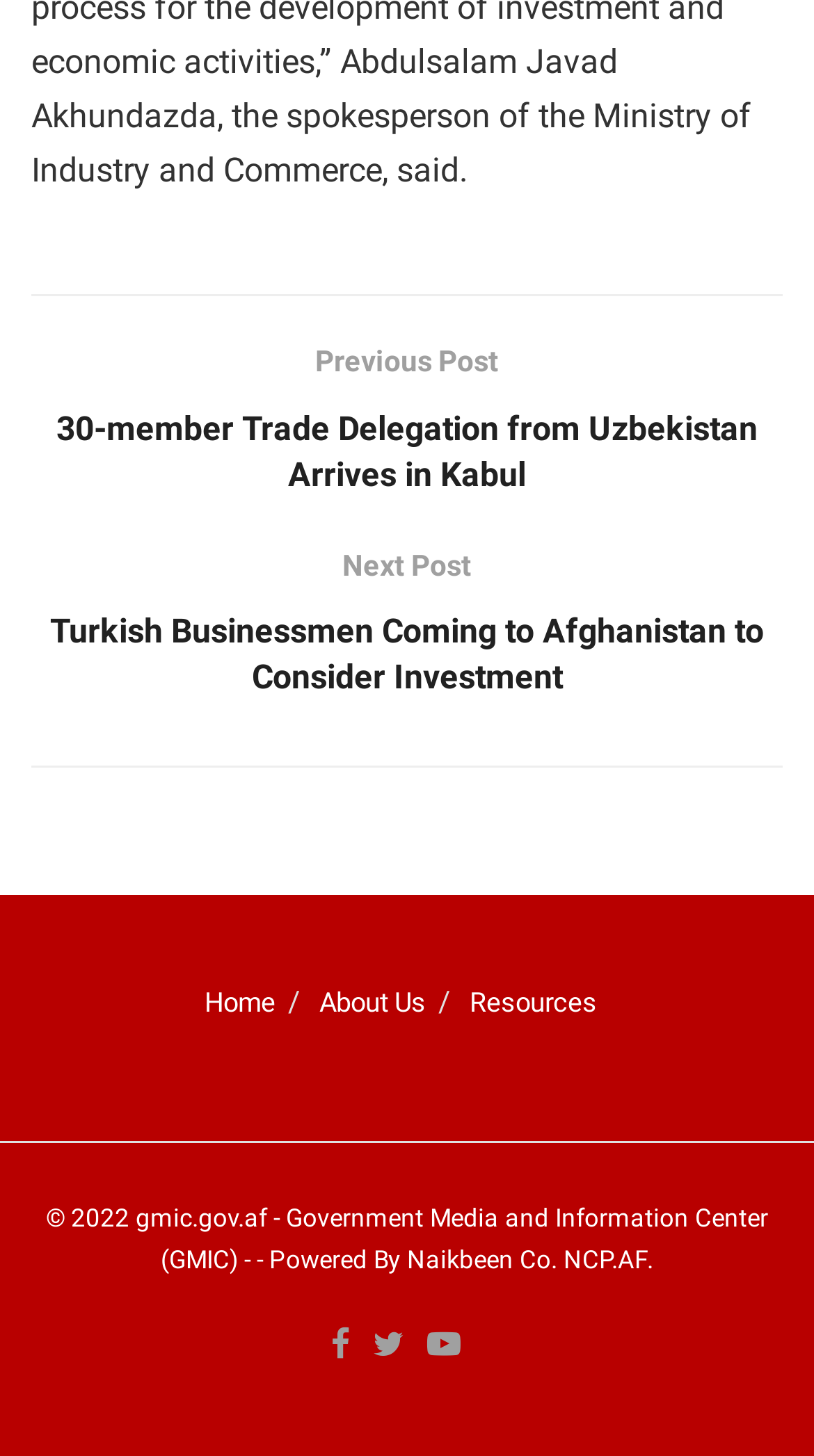What is the name of the organization?
Using the information presented in the image, please offer a detailed response to the question.

I found a StaticText element with the text '- Government Media and Information Center (GMIC) -' which suggests that the organization behind this webpage is the Government Media and Information Center (GMIC).